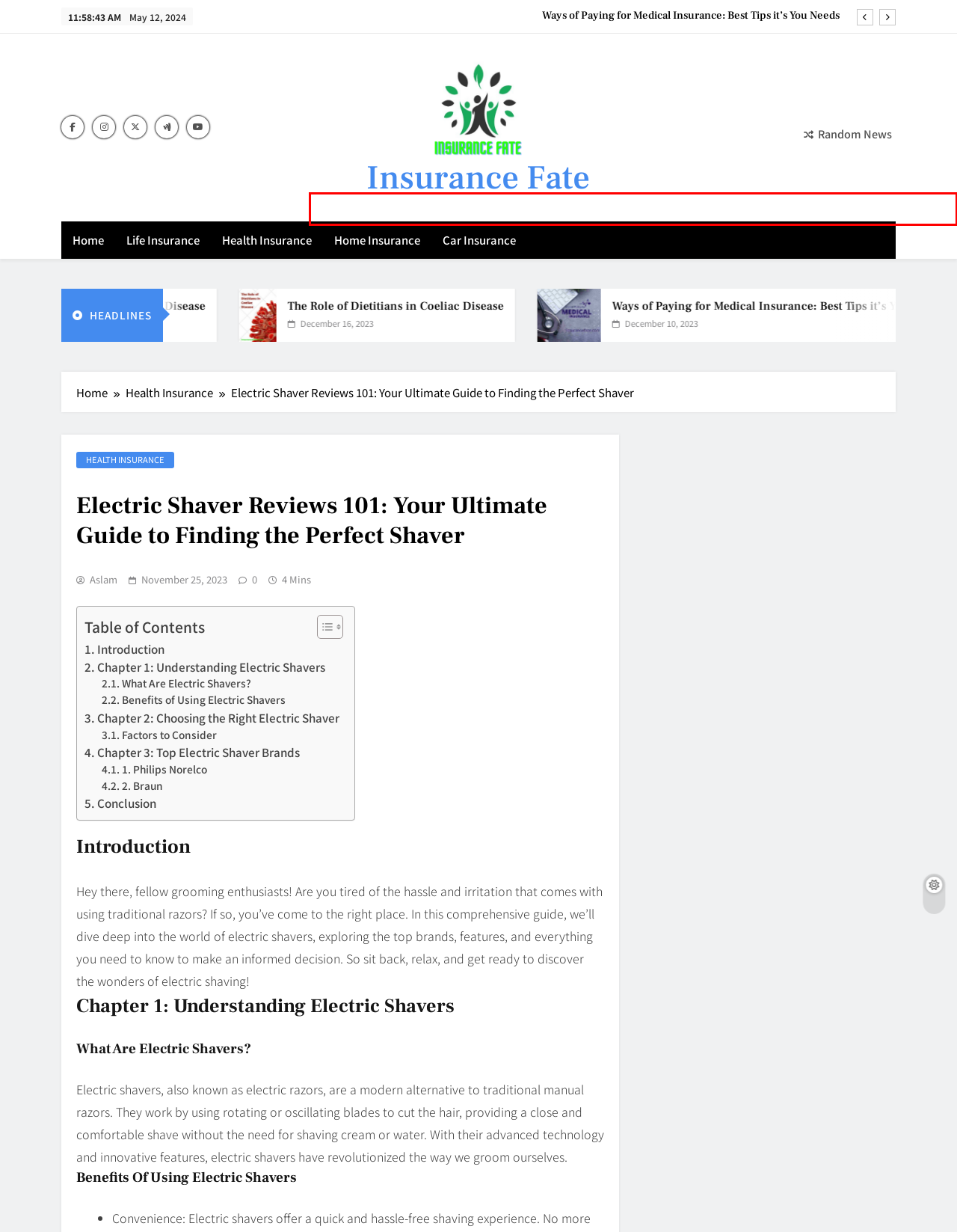By examining the provided screenshot of a webpage, recognize the text within the red bounding box and generate its text content.

Welcome To Insurance Fate – Your Trusted Insurance Resource. At Insurance Fate, We Are Committed To Providing You With Valuable Information, Guidance, …